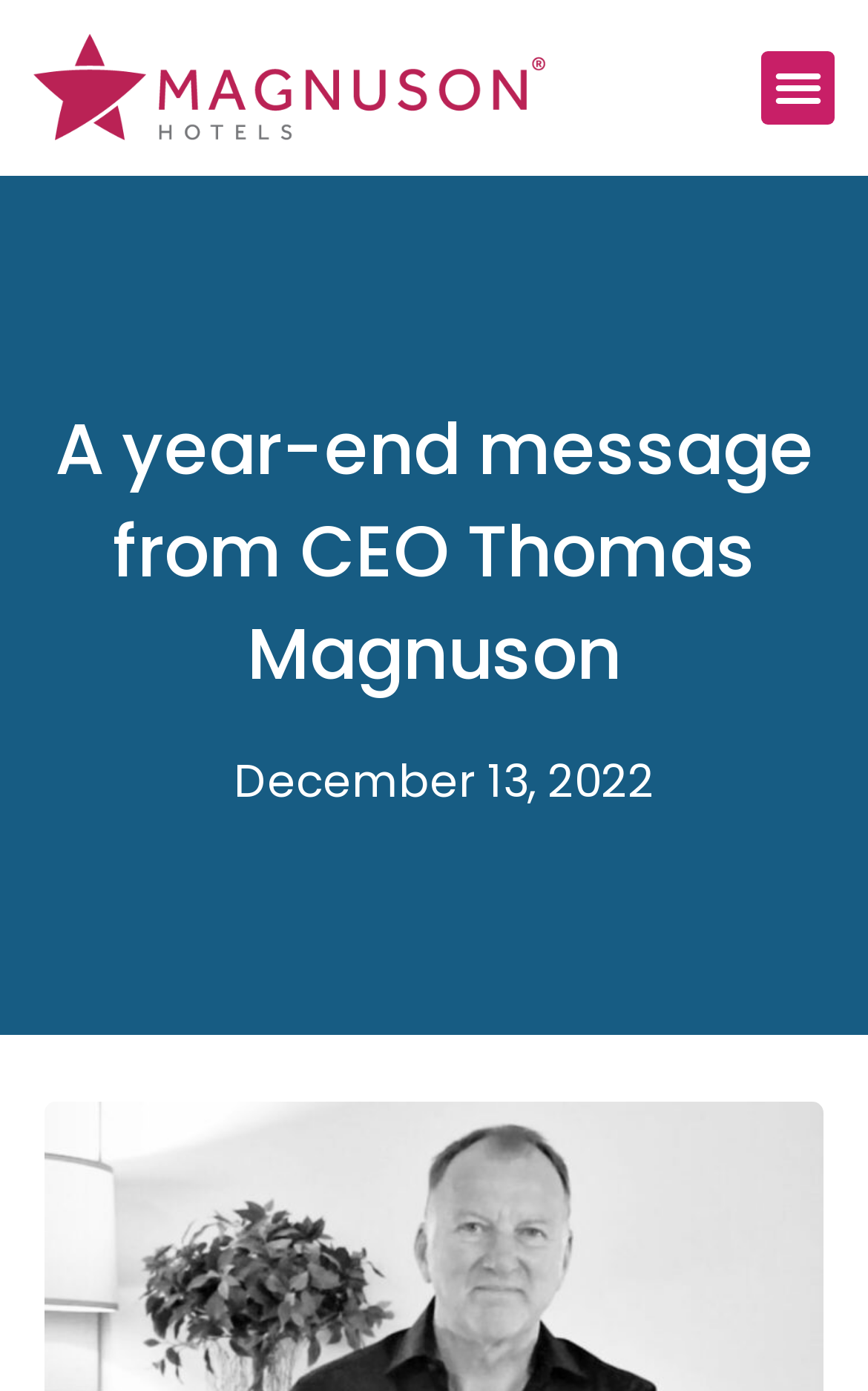Identify and extract the main heading of the webpage.

A year-end message from CEO Thomas Magnuson